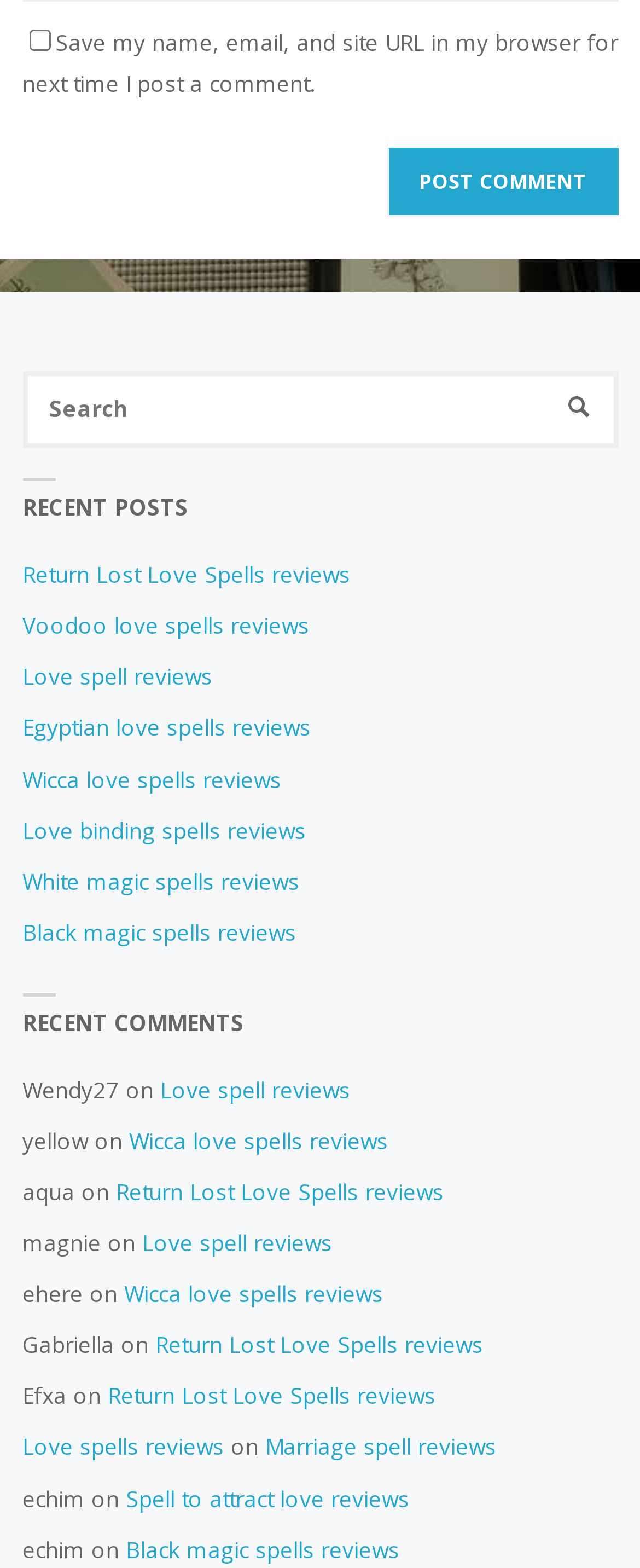What is the purpose of the checkbox?
Answer the question with detailed information derived from the image.

The checkbox is located at the top of the webpage with the label 'Save my name, email, and site URL in my browser for next time I post a comment.' This suggests that the purpose of the checkbox is to save the user's comment information for future use.